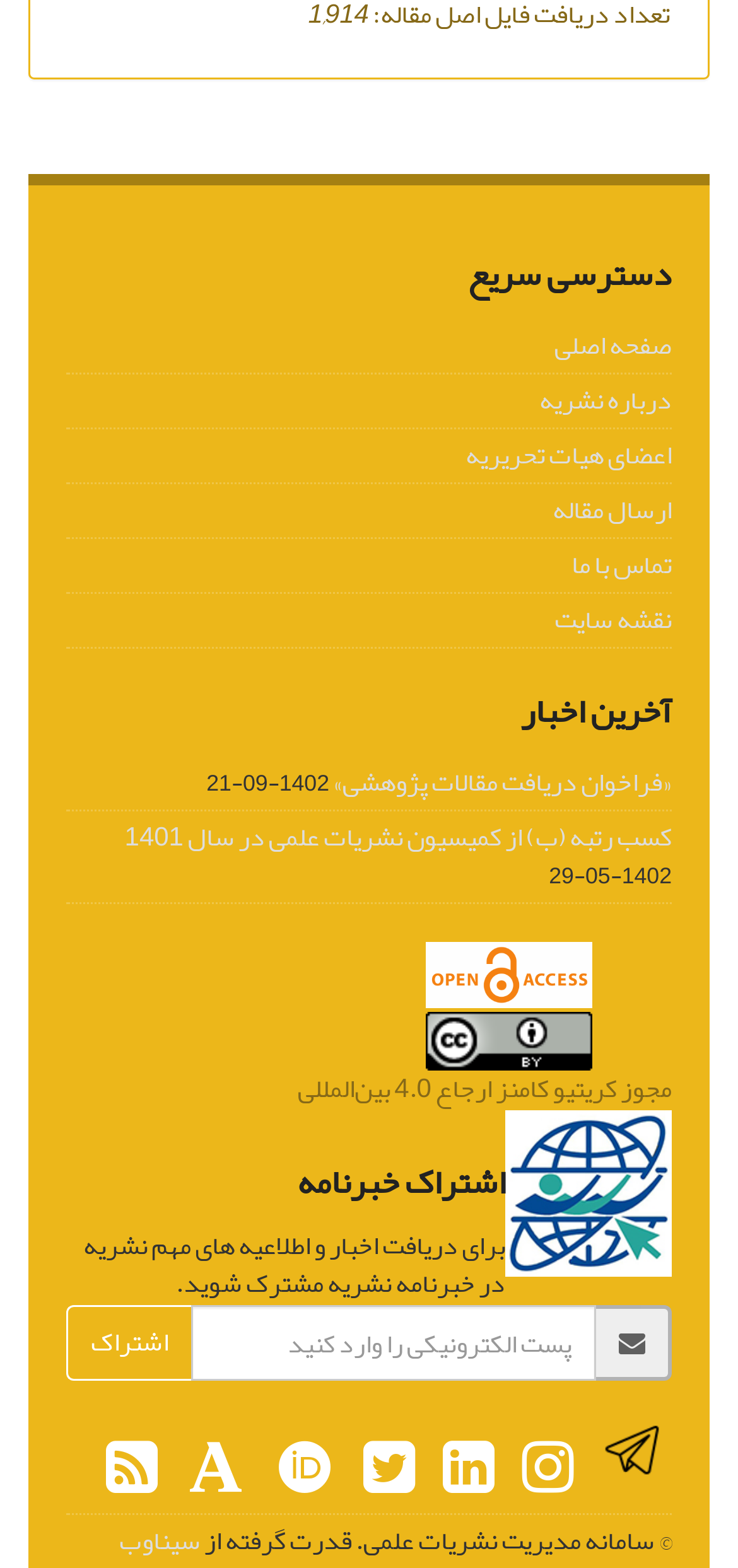What is the name of the publication?
From the image, respond using a single word or phrase.

Not mentioned